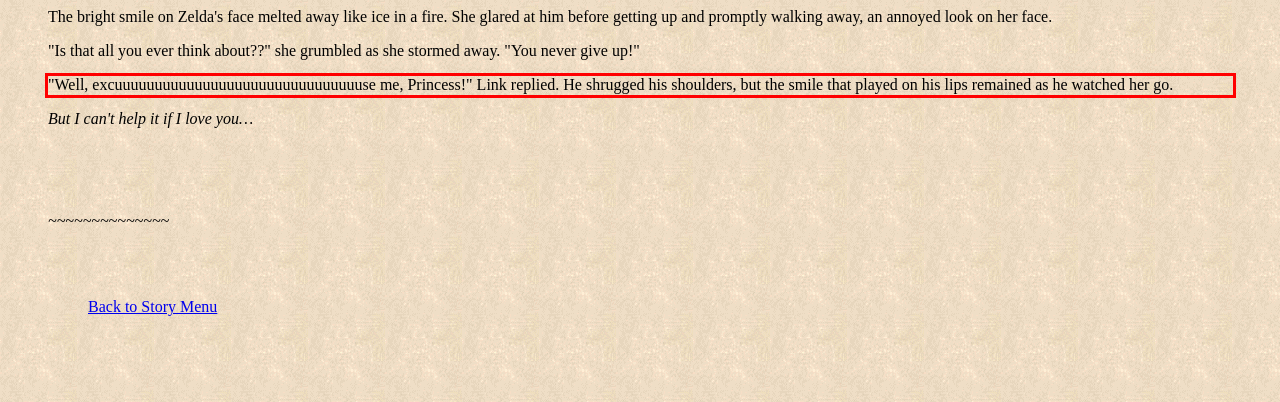Locate the red bounding box in the provided webpage screenshot and use OCR to determine the text content inside it.

"Well, excuuuuuuuuuuuuuuuuuuuuuuuuuuuuuuuse me, Princess!" Link replied. He shrugged his shoulders, but the smile that played on his lips remained as he watched her go.